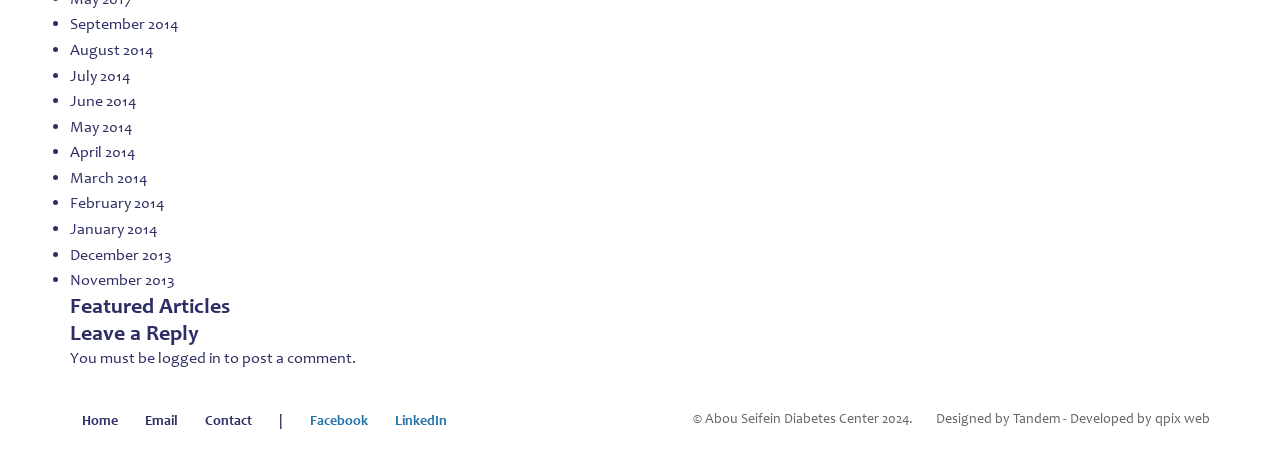Please find the bounding box coordinates (top-left x, top-left y, bottom-right x, bottom-right y) in the screenshot for the UI element described as follows: August 2014

[0.055, 0.085, 0.12, 0.125]